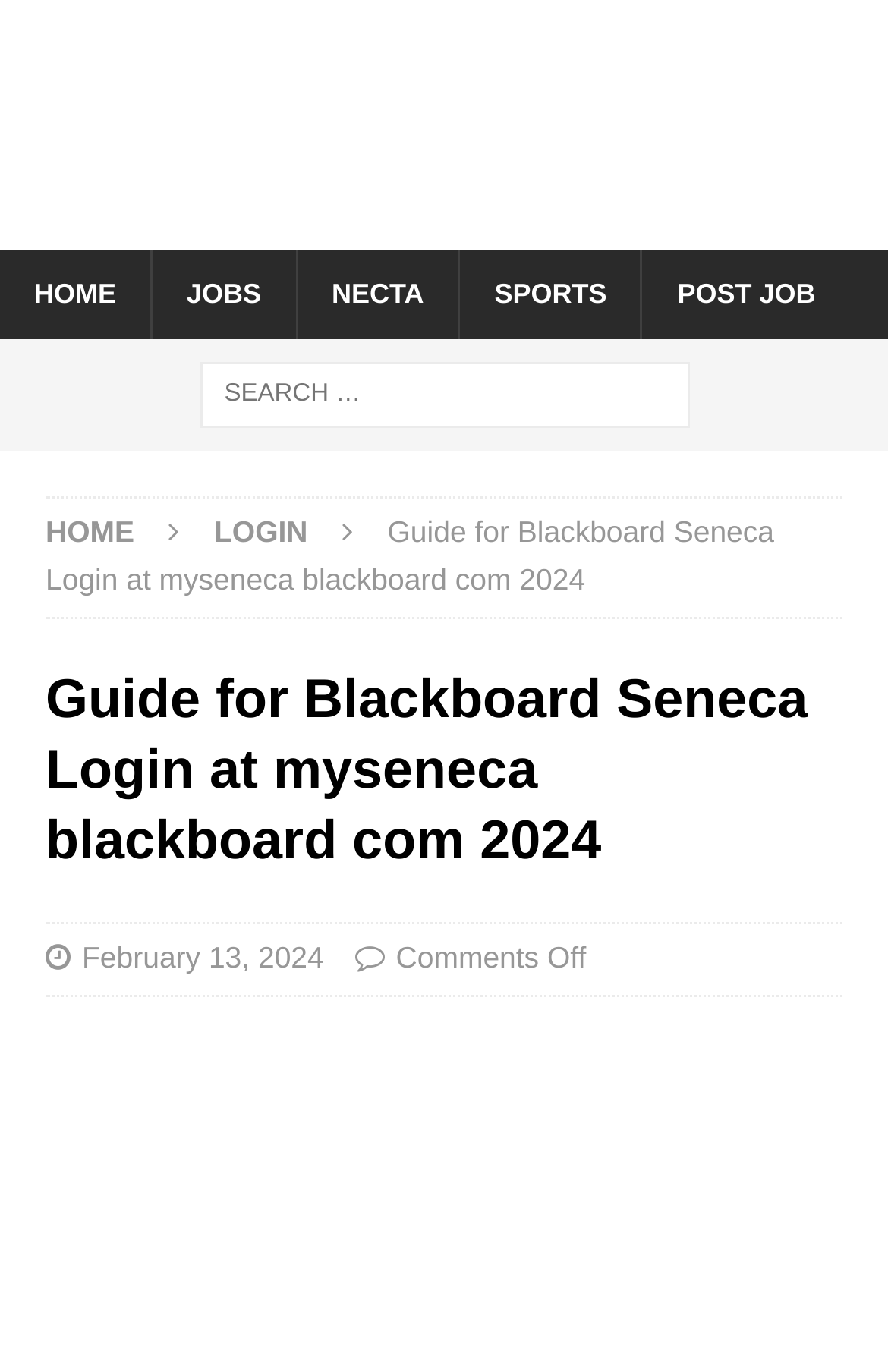Provide a brief response to the question below using a single word or phrase: 
What is the logo on the top left corner?

jobwikis logo